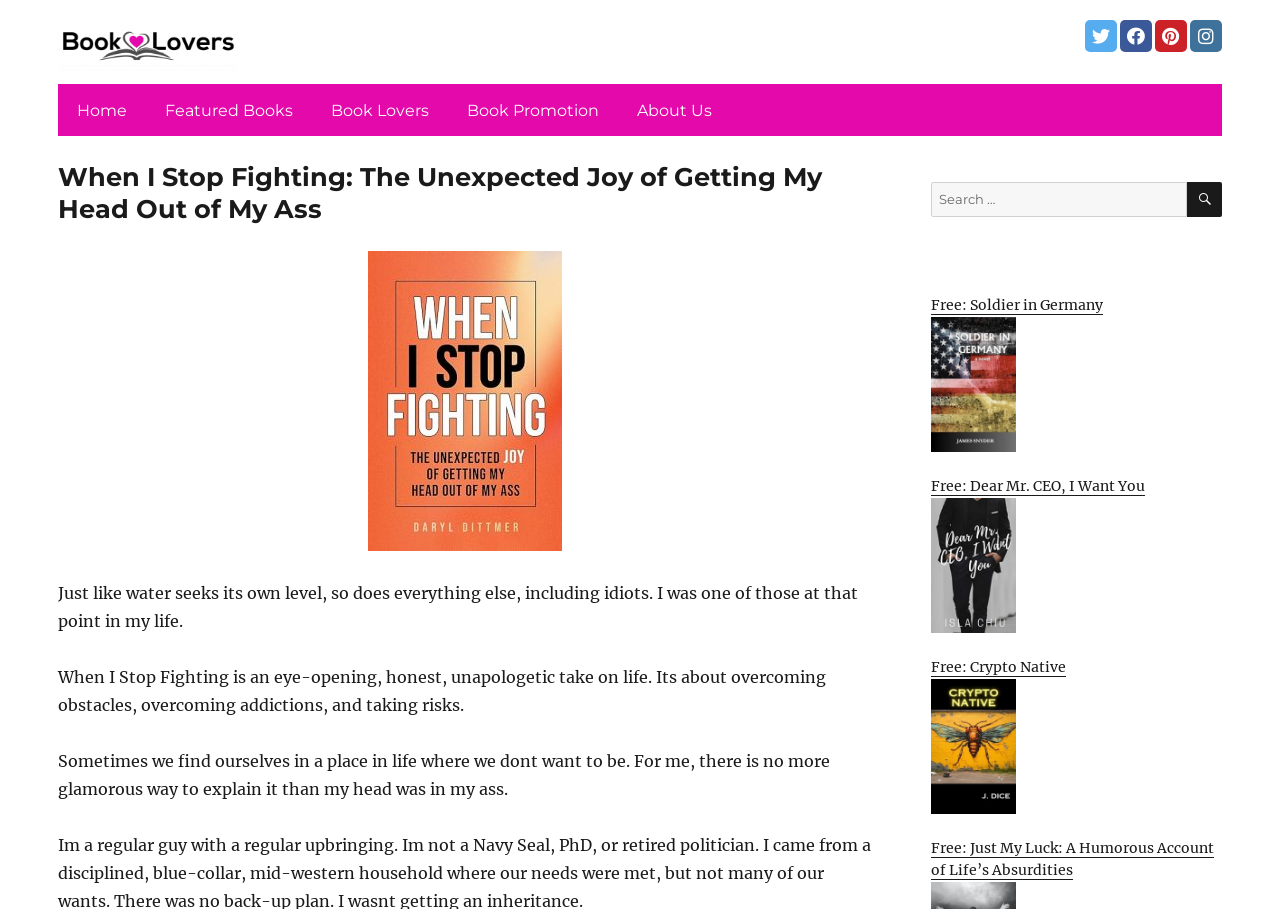Detail the features and information presented on the webpage.

The webpage is about a book titled "When I Stop Fighting: The Unexpected Joy of Getting My Head Out of My Ass" and appears to be a book lover's website. At the top left, there is a link to "Book Lovers" with an accompanying image. On the top right, there are four social media links represented by icons.

Below the social media links, there is a navigation menu with six links: "Home", "Featured Books", "Book Lovers", "Book Promotion", and "About Us". The "About Us" link is followed by a header section that contains the book title in a heading element.

Under the header section, there is a brief description of the book, which is divided into three paragraphs. The first paragraph starts with "Just like water seeks its own level, so does everything else, including idiots. I was one of those at that point in my life." The second paragraph describes the book as an "eye-opening, honest, unapologetic take on life." The third paragraph talks about finding oneself in an unwanted place in life.

On the right side of the page, there is a search bar with a search button and a label "Search for:". Below the search bar, there are three links to free books: "Soldier in Germany", "Dear Mr. CEO, I Want You", and "Crypto Native".